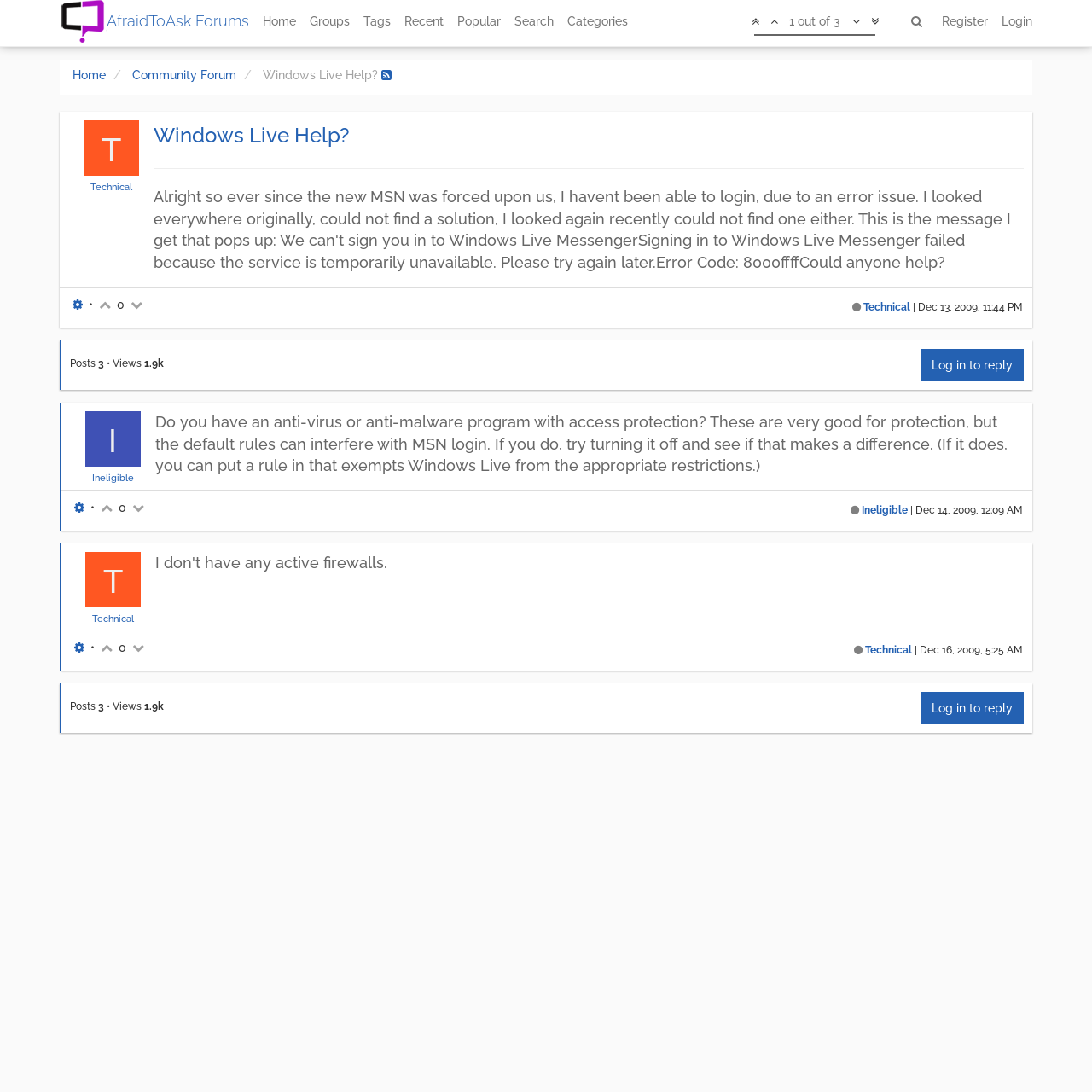Please determine the bounding box coordinates of the clickable area required to carry out the following instruction: "Register to the forum". The coordinates must be four float numbers between 0 and 1, represented as [left, top, right, bottom].

[0.856, 0.0, 0.911, 0.039]